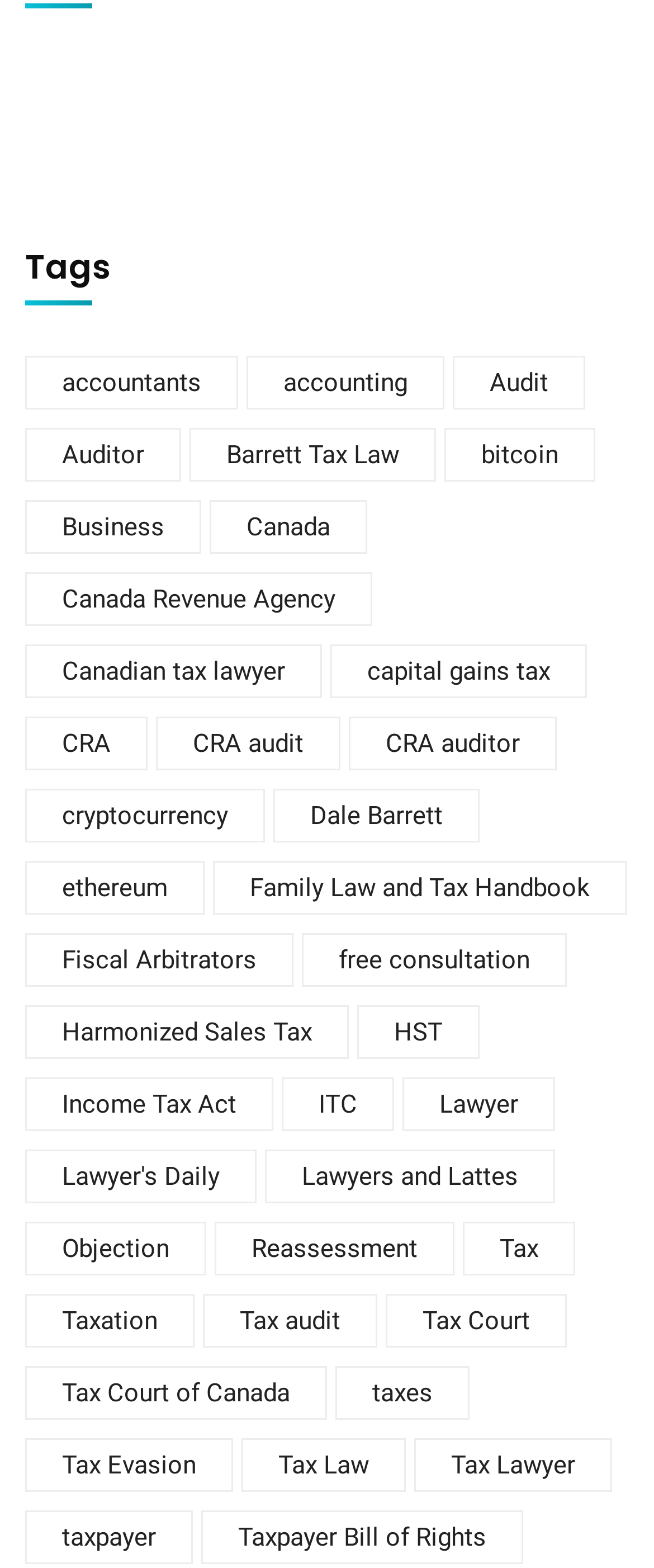Determine the bounding box coordinates of the clickable element necessary to fulfill the instruction: "Check 'Lawyer's Daily' articles". Provide the coordinates as four float numbers within the 0 to 1 range, i.e., [left, top, right, bottom].

[0.038, 0.733, 0.392, 0.767]